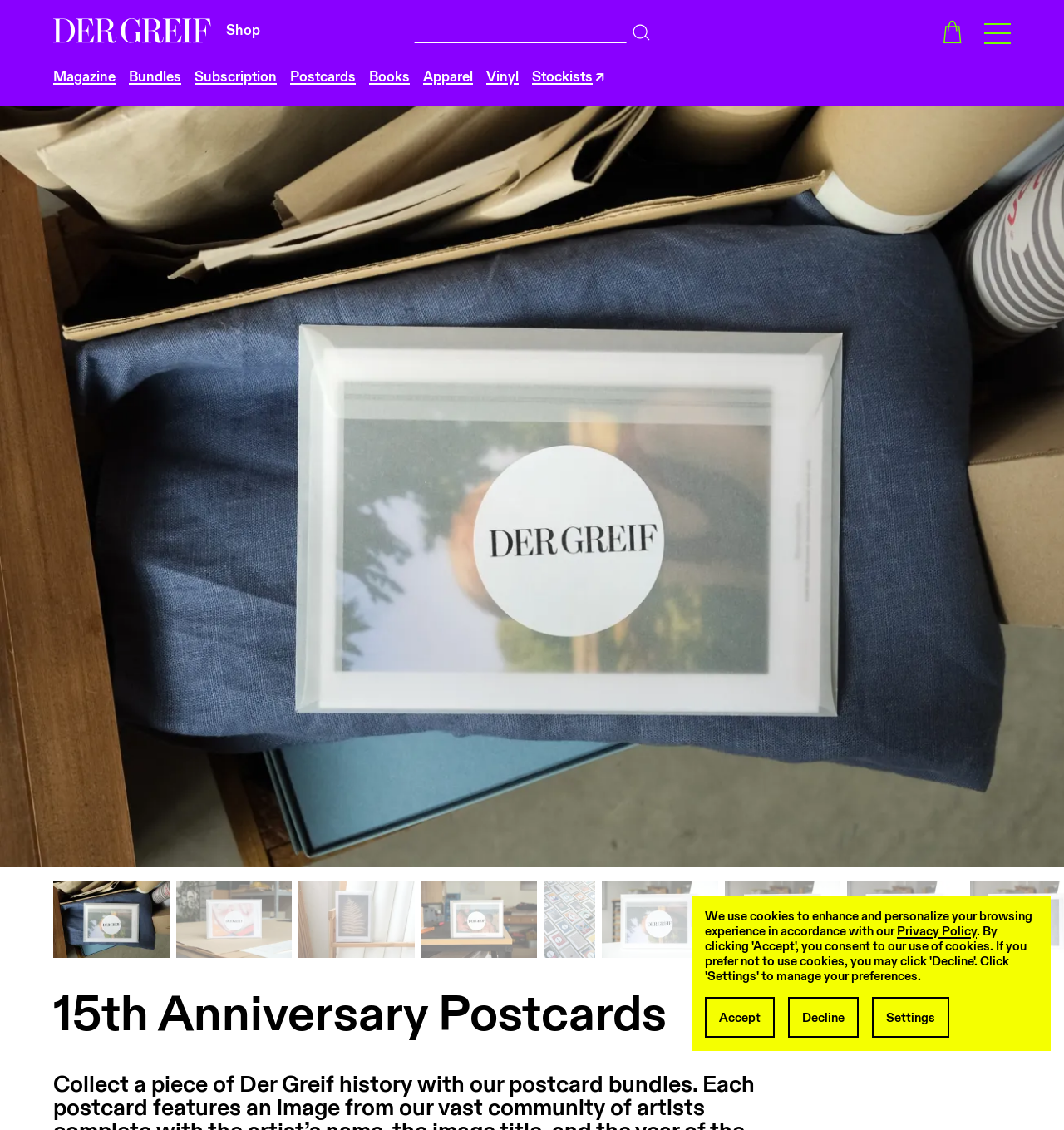Determine the bounding box coordinates for the element that should be clicked to follow this instruction: "View the 'Magazine' page". The coordinates should be given as four float numbers between 0 and 1, in the format [left, top, right, bottom].

[0.05, 0.06, 0.109, 0.077]